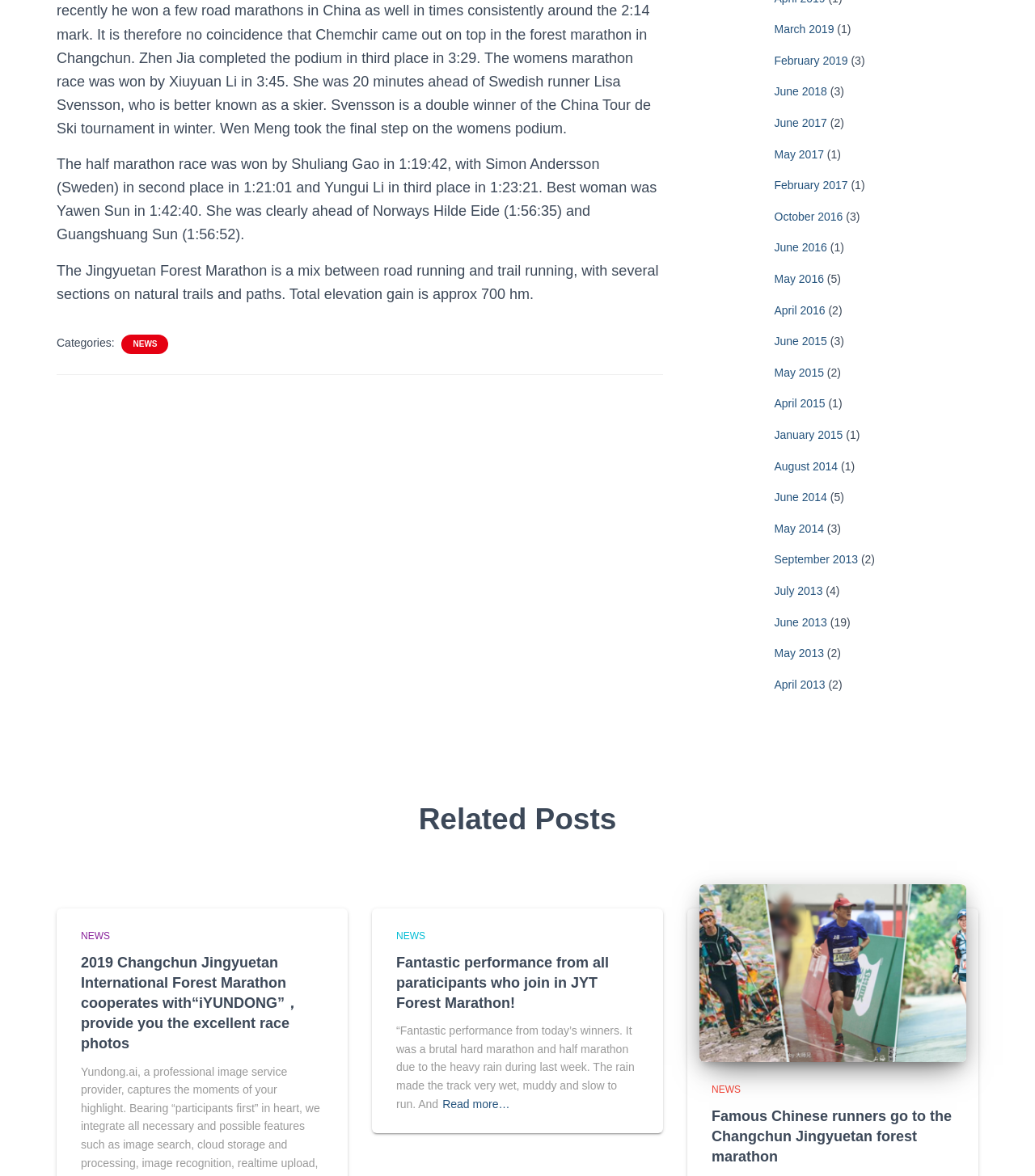Given the element description: "news", predict the bounding box coordinates of the UI element it refers to, using four float numbers between 0 and 1, i.e., [left, top, right, bottom].

[0.078, 0.791, 0.106, 0.801]